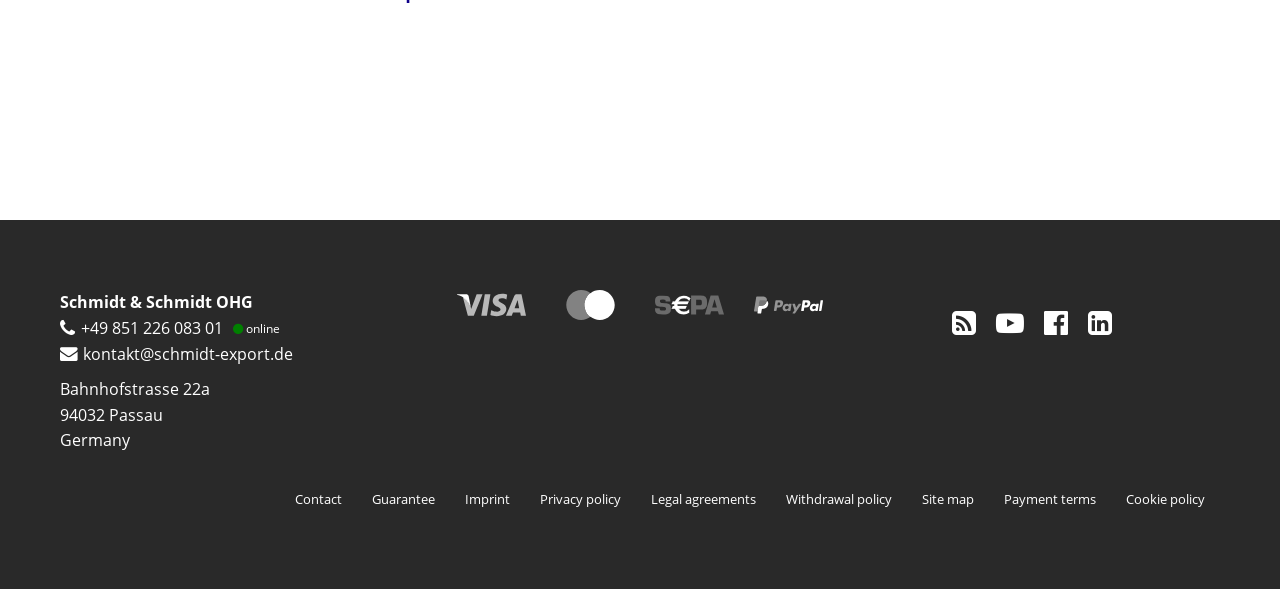Kindly determine the bounding box coordinates for the area that needs to be clicked to execute this instruction: "Click the 'Previous' button".

[0.062, 0.115, 0.078, 0.149]